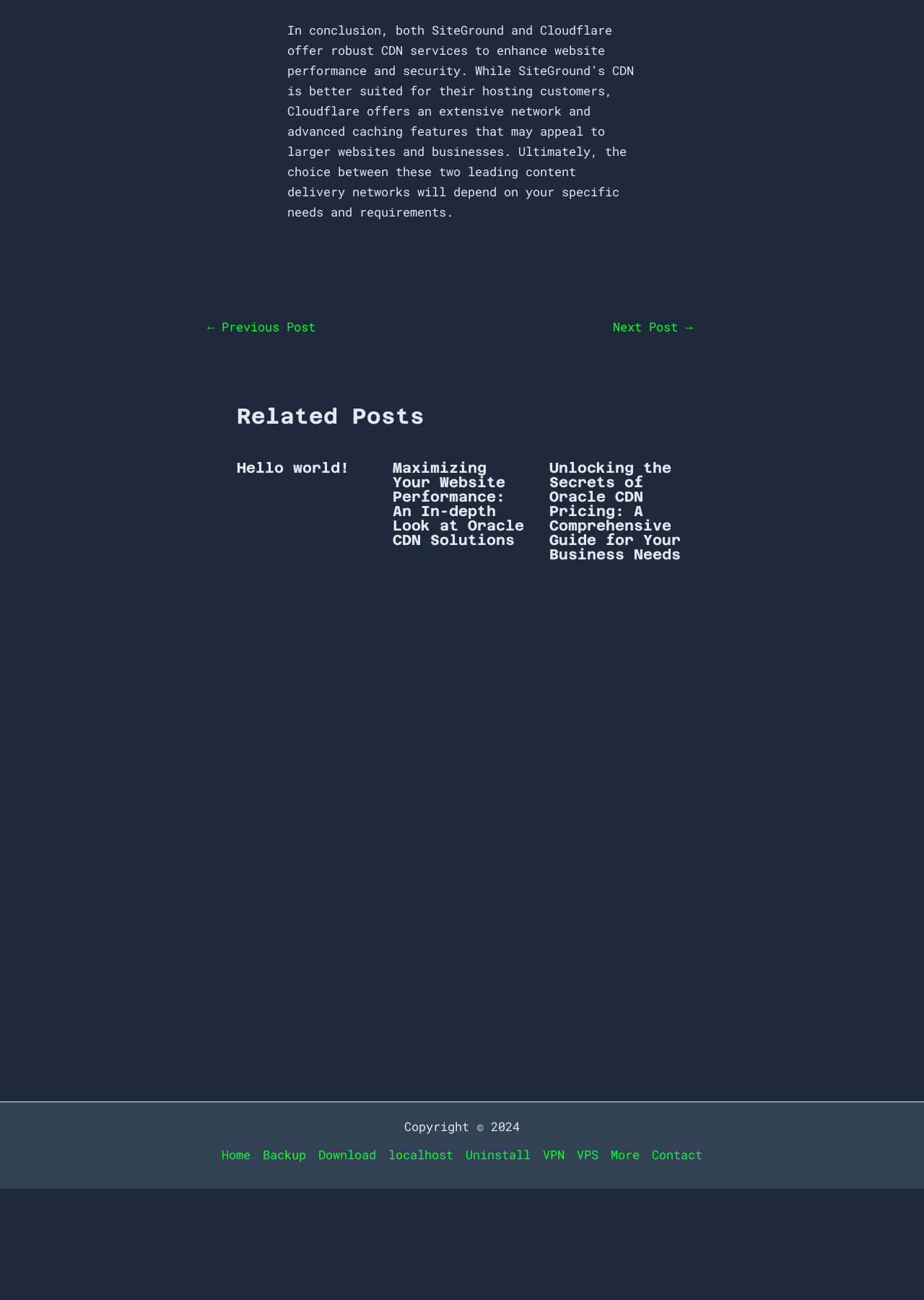Identify the bounding box for the described UI element. Provide the coordinates in (top-left x, top-left y, bottom-right x, bottom-right y) format with values ranging from 0 to 1: All categories

None